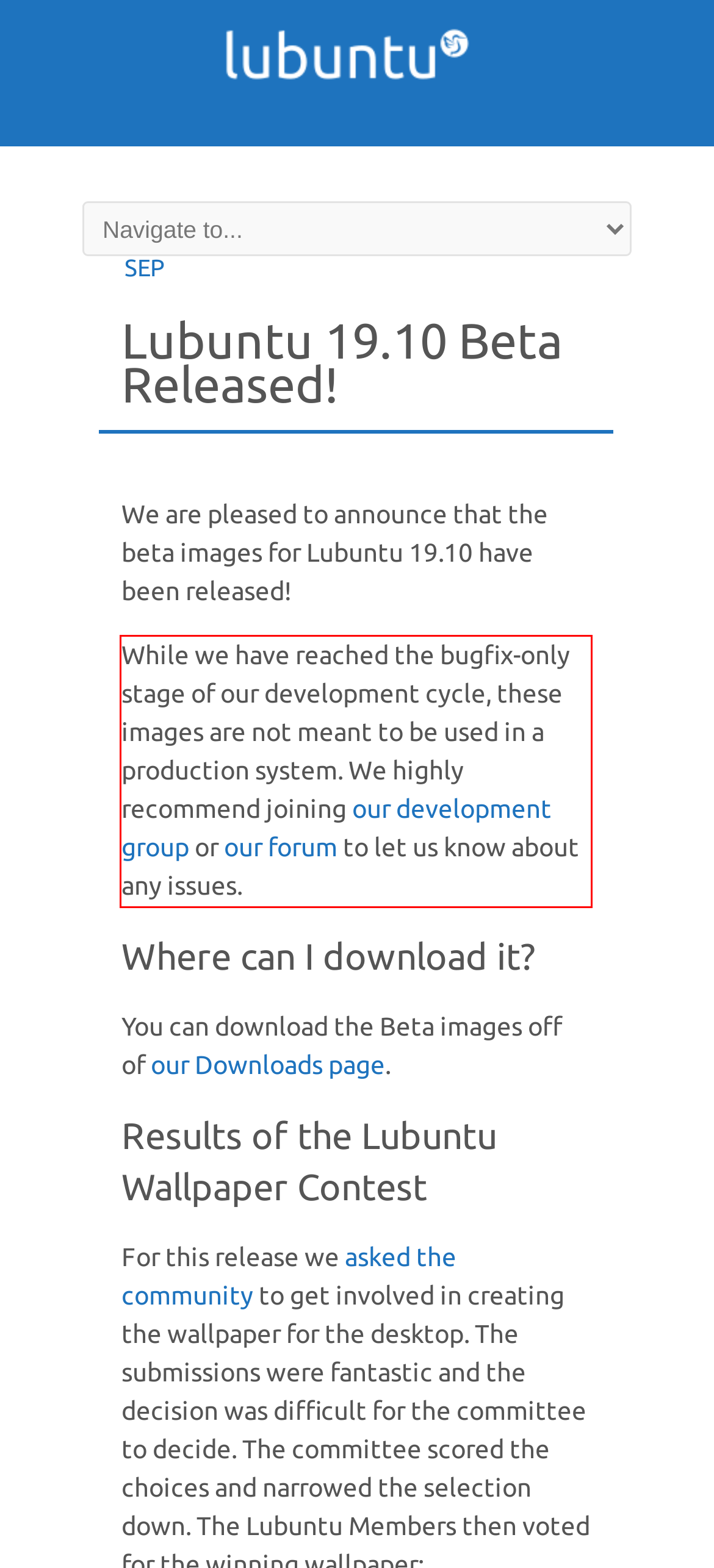Locate the red bounding box in the provided webpage screenshot and use OCR to determine the text content inside it.

While we have reached the bugfix-only stage of our development cycle, these images are not meant to be used in a production system. We highly recommend joining our development group or our forum to let us know about any issues.